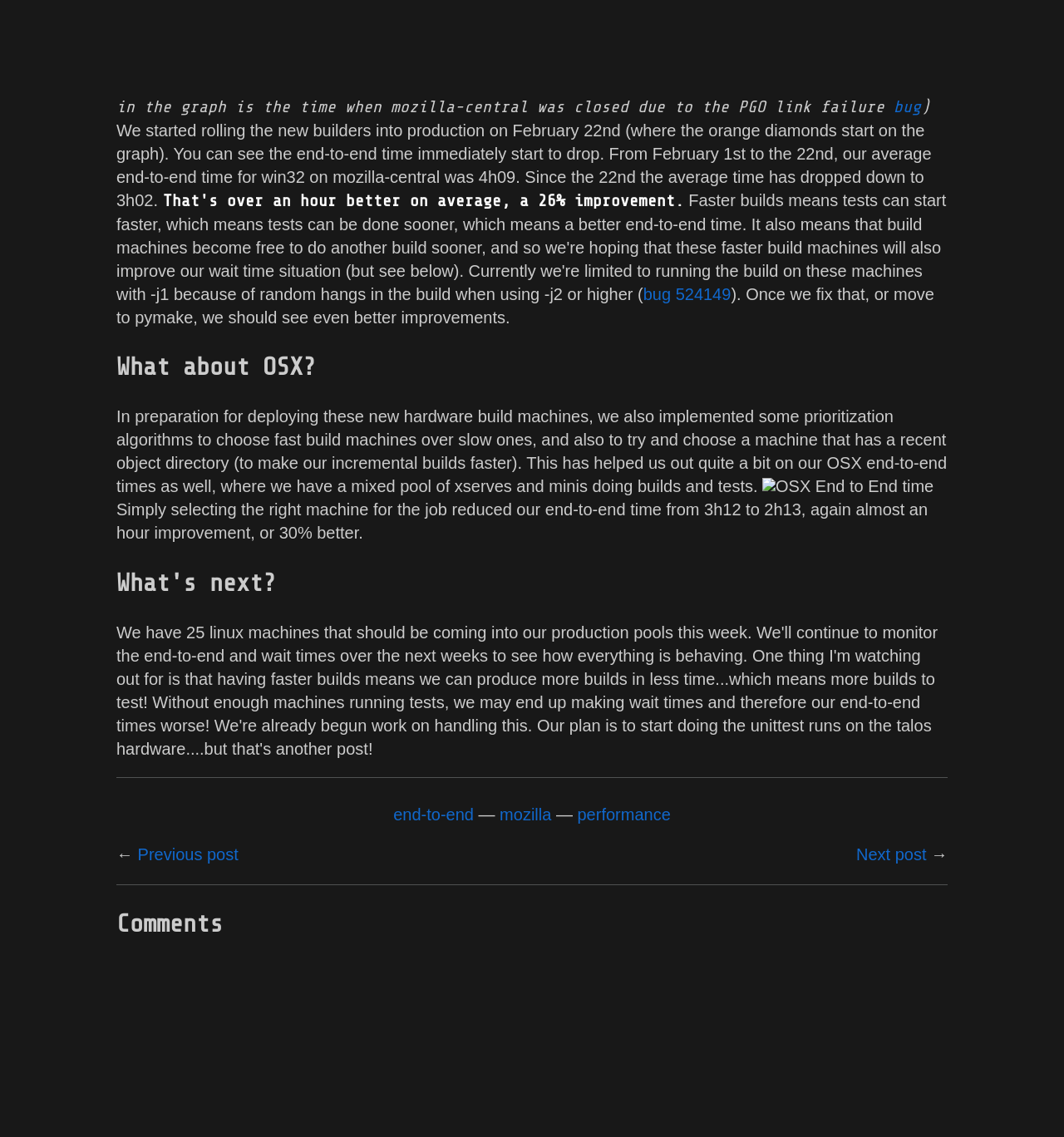What is the improvement in end-to-end time on OSX?
Please look at the screenshot and answer in one word or a short phrase.

30% better